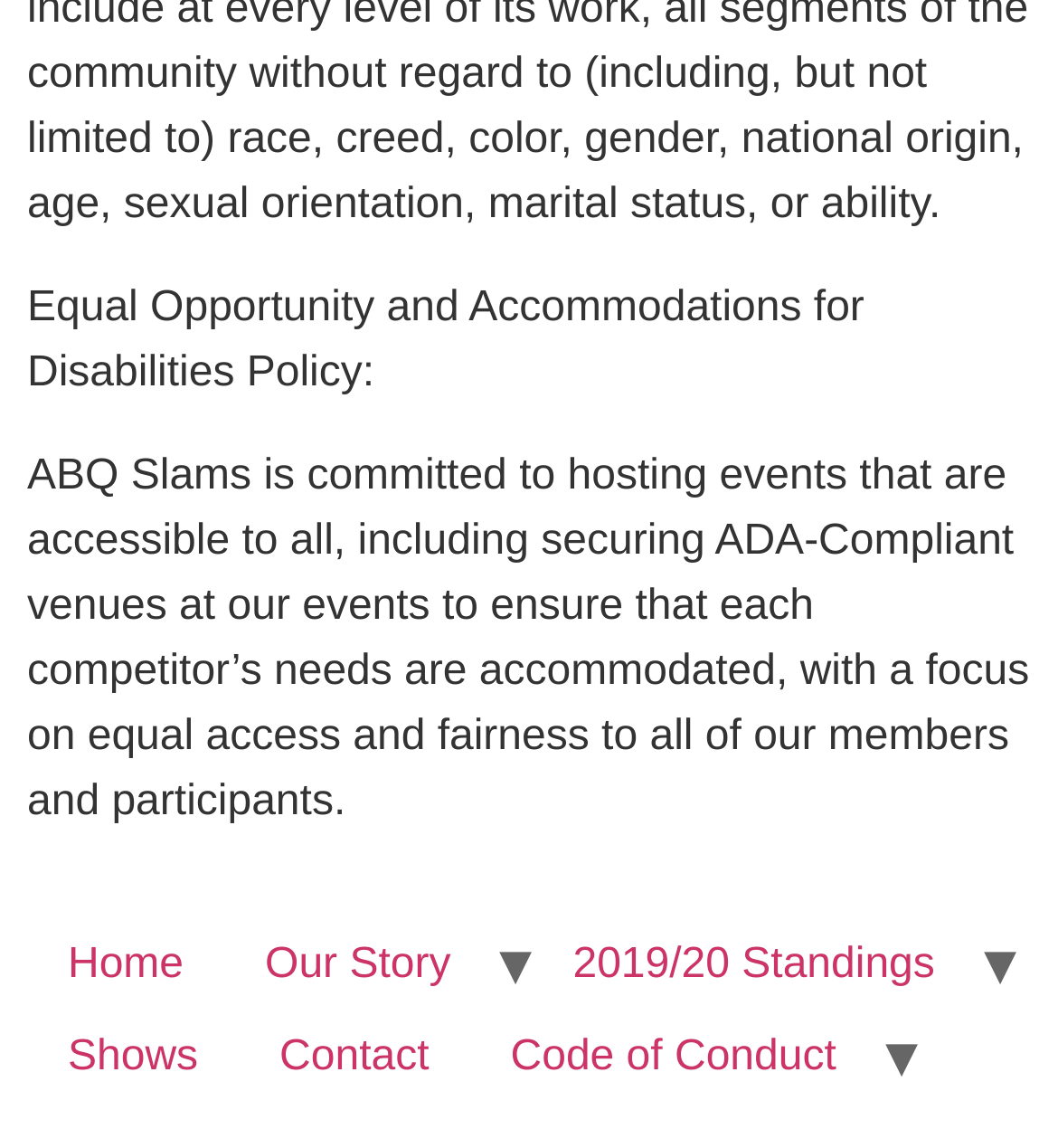What is the policy mentioned on the webpage?
Give a detailed and exhaustive answer to the question.

The webpage mentions a policy at the top, which is 'Equal Opportunity and Accommodations for Disabilities Policy'. This policy is described in the following text, which explains the commitment to hosting accessible events.